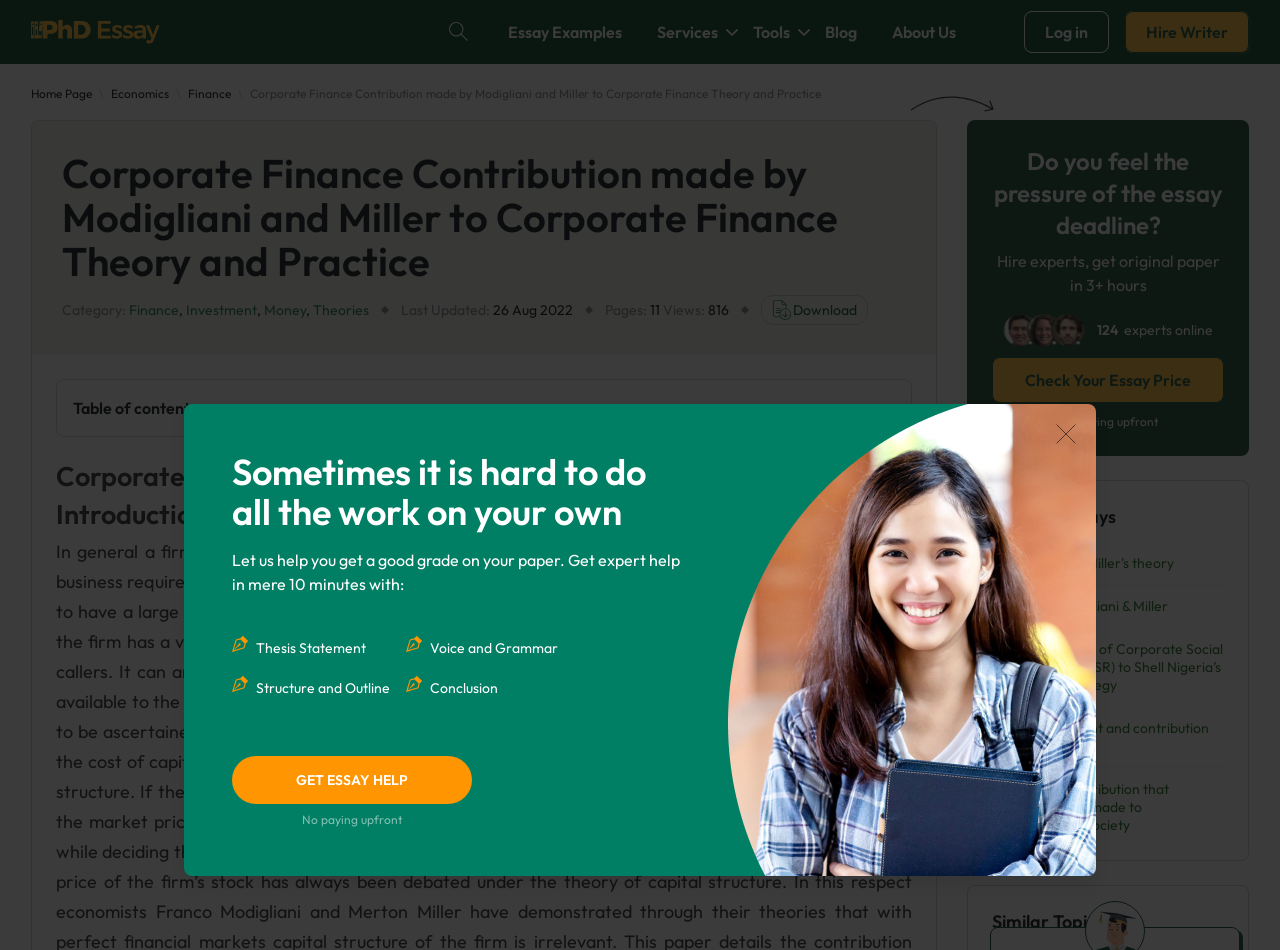Refer to the image and offer a detailed explanation in response to the question: What is the category of the essay?

The category of the essay is not explicitly mentioned on the webpage. However, based on the content, it can be inferred that the category is related to economics or finance, as the essay is about corporate finance and Modigliani and Miller's contribution to corporate finance theory and practice.